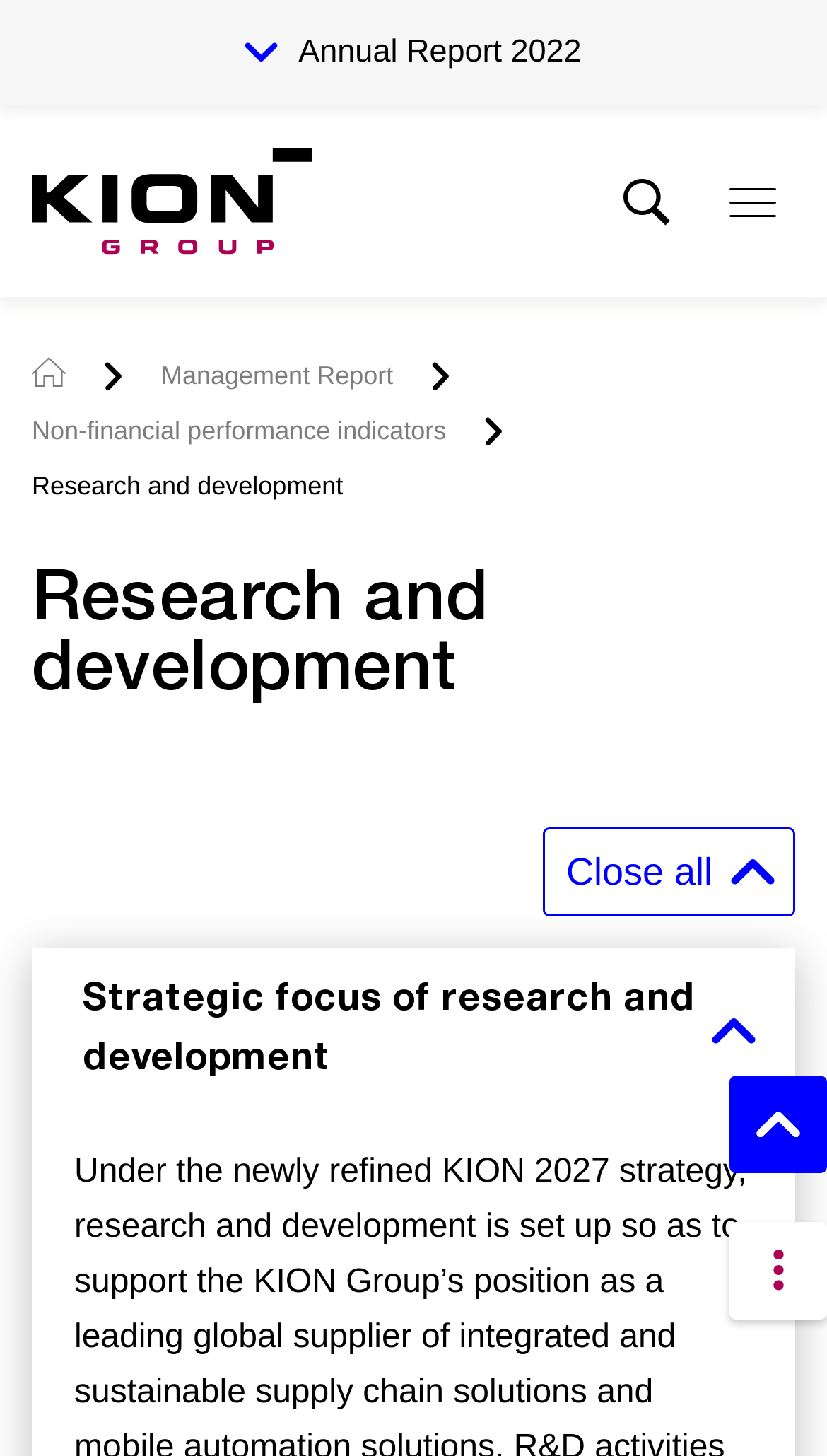Please specify the coordinates of the bounding box for the element that should be clicked to carry out this instruction: "Open the Hauptmenü". The coordinates must be four float numbers between 0 and 1, formatted as [left, top, right, bottom].

[0.859, 0.109, 0.962, 0.168]